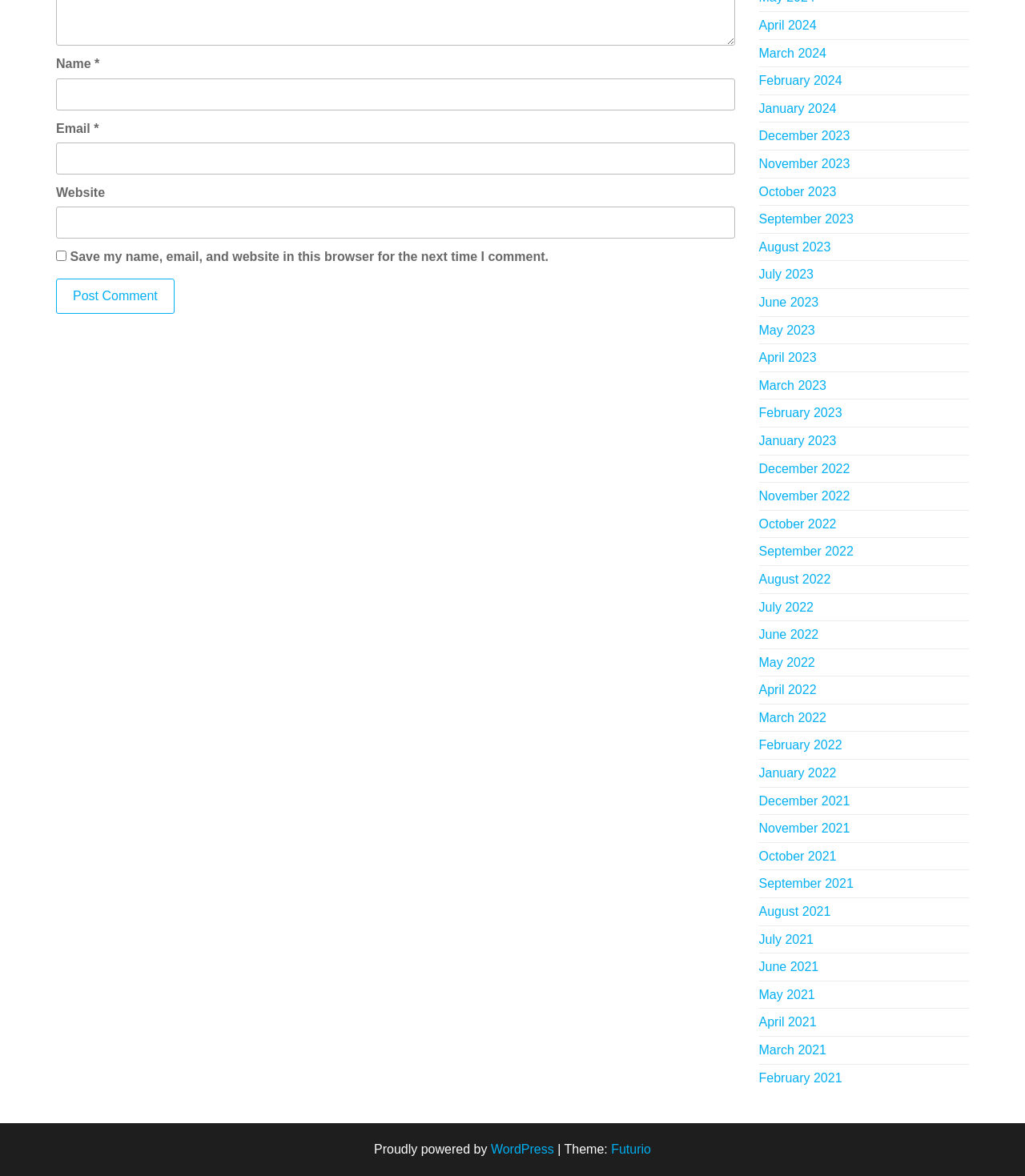Using the description "Futurio", predict the bounding box of the relevant HTML element.

[0.596, 0.972, 0.635, 0.983]